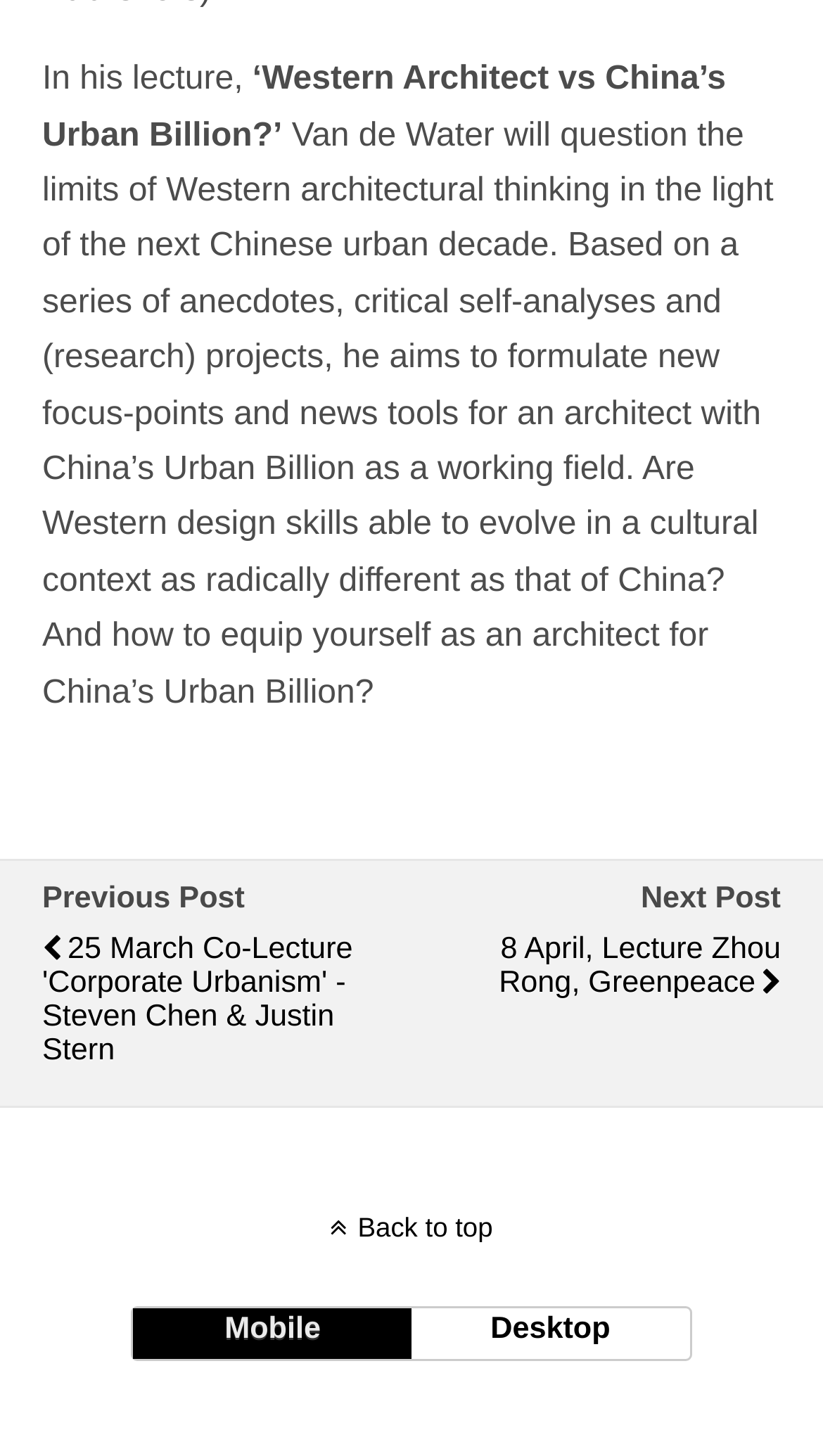Can you find the bounding box coordinates for the UI element given this description: "Back to top"? Provide the coordinates as four float numbers between 0 and 1: [left, top, right, bottom].

[0.0, 0.832, 1.0, 0.854]